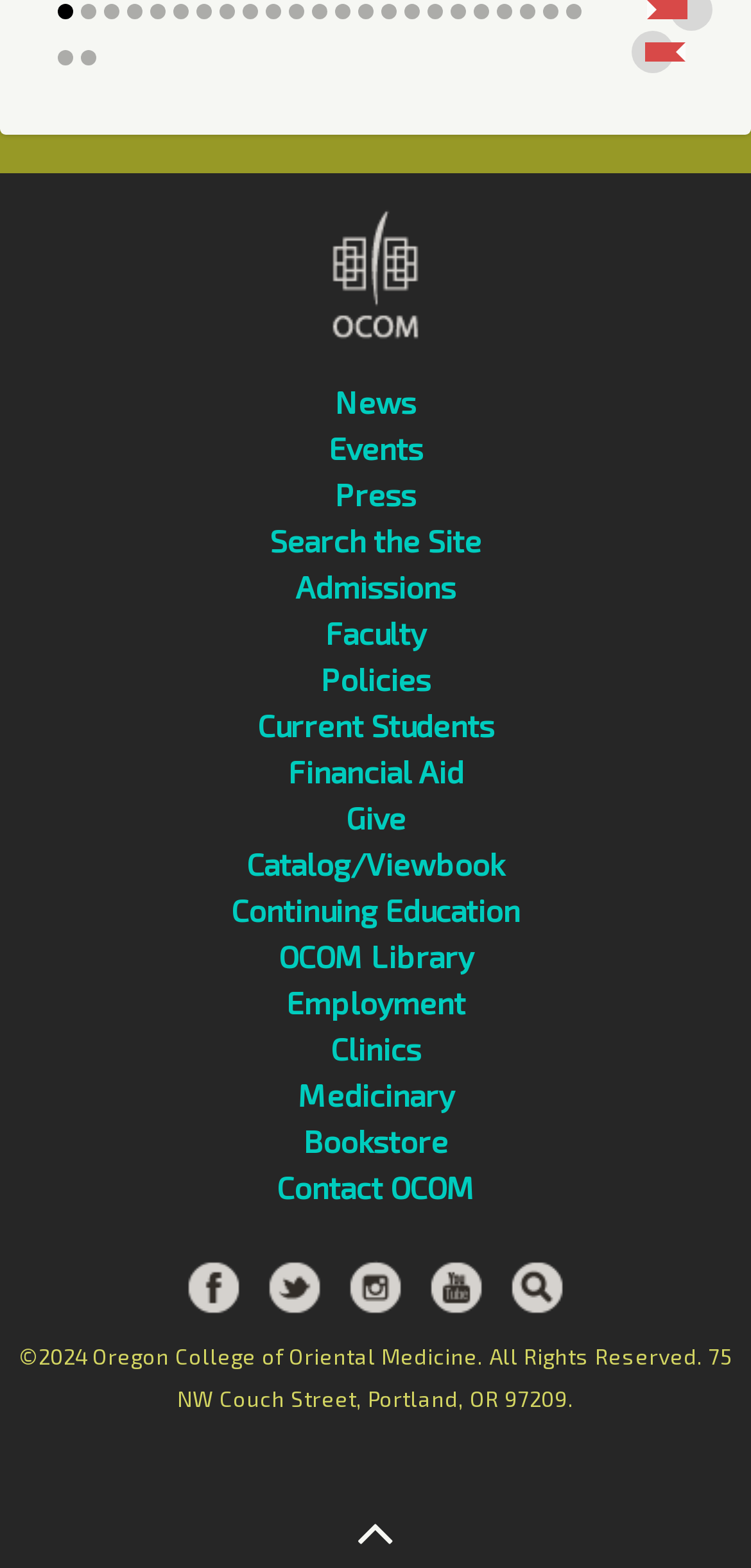Identify the bounding box coordinates necessary to click and complete the given instruction: "Explore Catalog/Viewbook".

[0.328, 0.539, 0.672, 0.562]